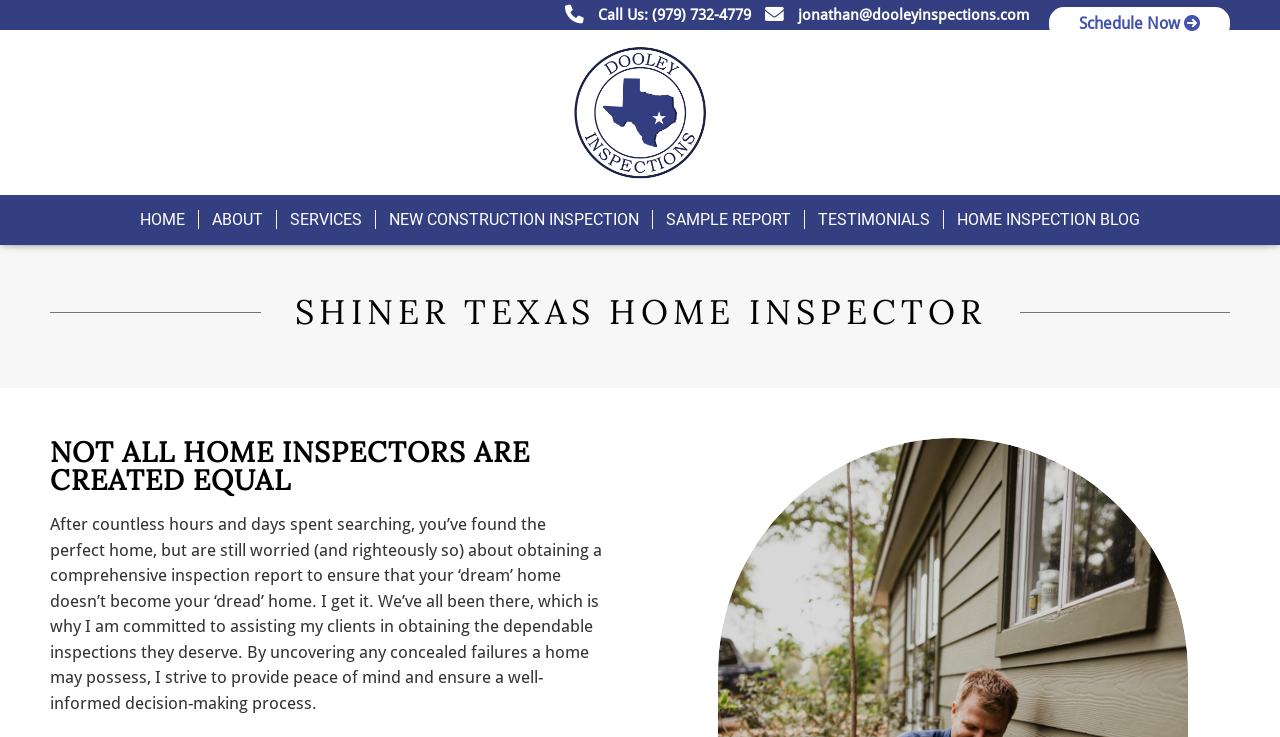Respond with a single word or short phrase to the following question: 
What is the main concern of the home buyer according to the webpage?

obtaining a comprehensive inspection report